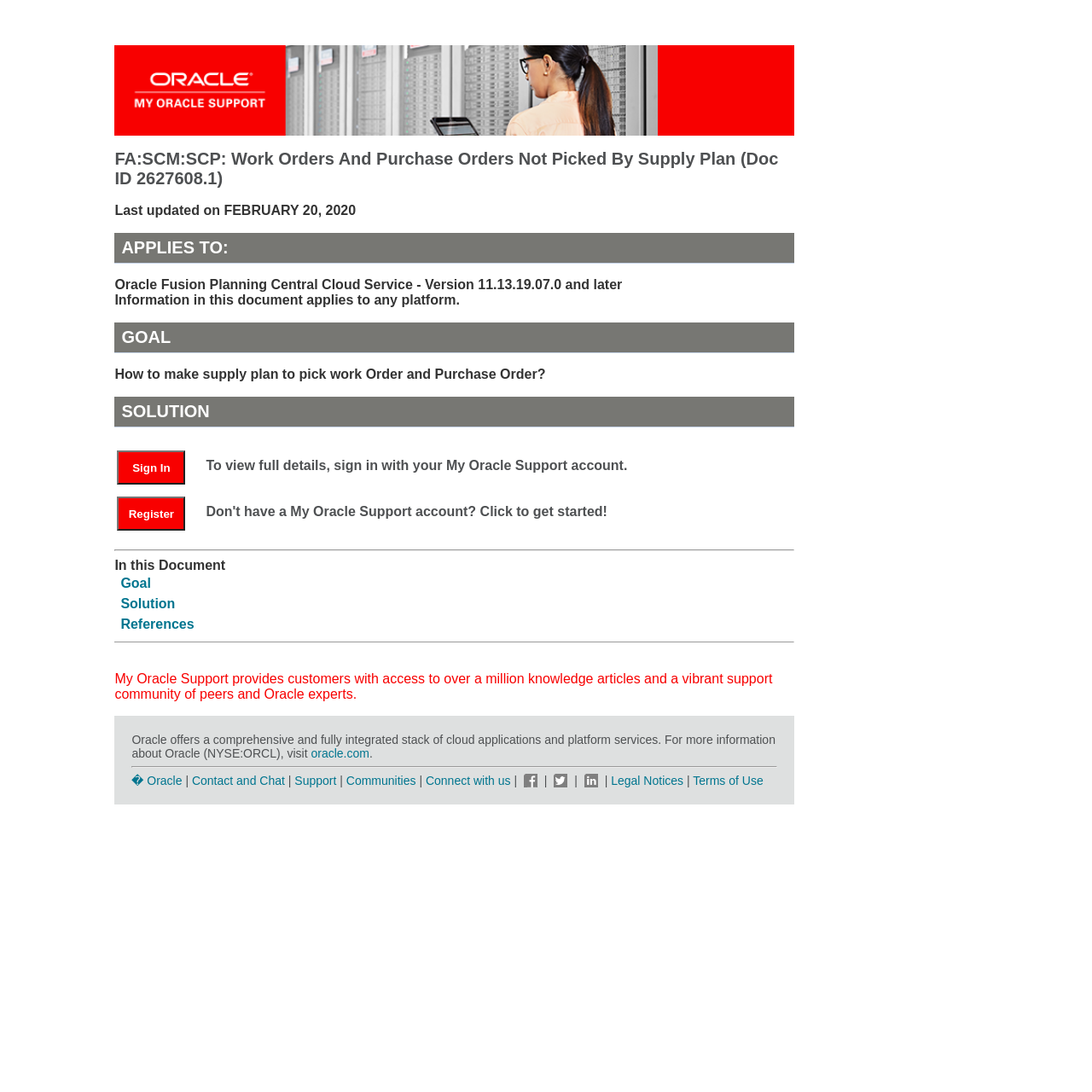What is the name of the company that offers cloud applications and platform services?
Please utilize the information in the image to give a detailed response to the question.

The name of the company is stated in the footer section, which is Oracle, and it is described as a company that offers a comprehensive and fully integrated stack of cloud applications and platform services.